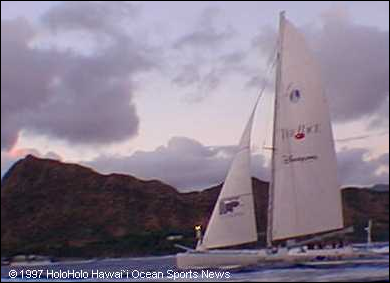What is the condition of the water in the image?
Can you provide a detailed and comprehensive answer to the question?

The caption states that the yacht is 'navigating through calm waters', which directly answers the question about the condition of the water.